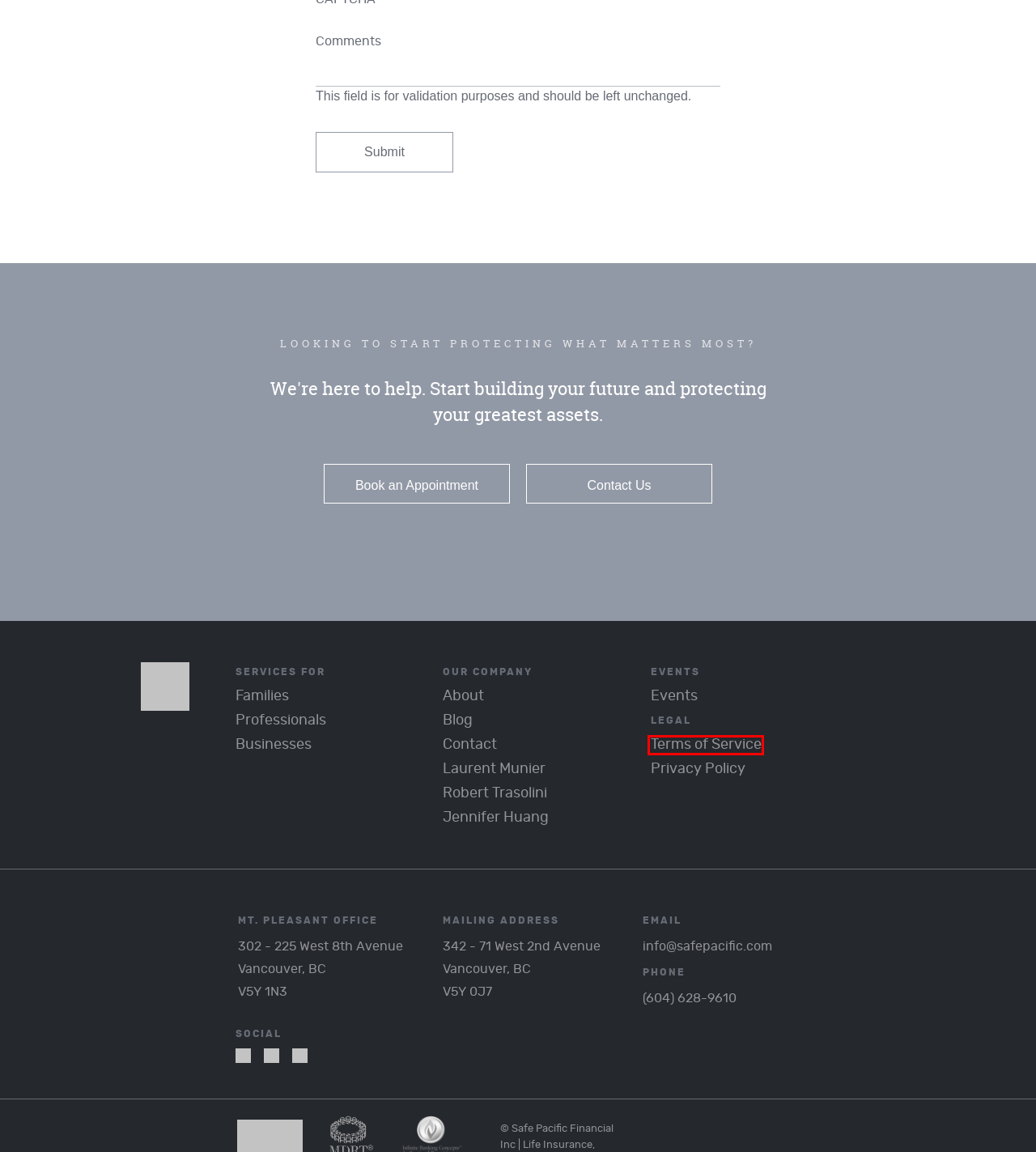With the provided screenshot showing a webpage and a red bounding box, determine which webpage description best fits the new page that appears after clicking the element inside the red box. Here are the options:
A. Terms of Service
B. Privacy Policy
C. Life Insurance Vancouver Blog | PFA Financial Advisor
D. Robert Trasolini, PFA Advisor Vancouver | Safe Pacific
E. Meet with Us About Life Insurance, Vancouver | Safe Pacific
F. Laurent Munier, PFA Advisor Vancouver | Safe Pacific
G. Jennifer Huang at Safe Pacific - Vancouver Insurance and Investments
H. Insurance for Professionals | Life Insurance Vancouver

A